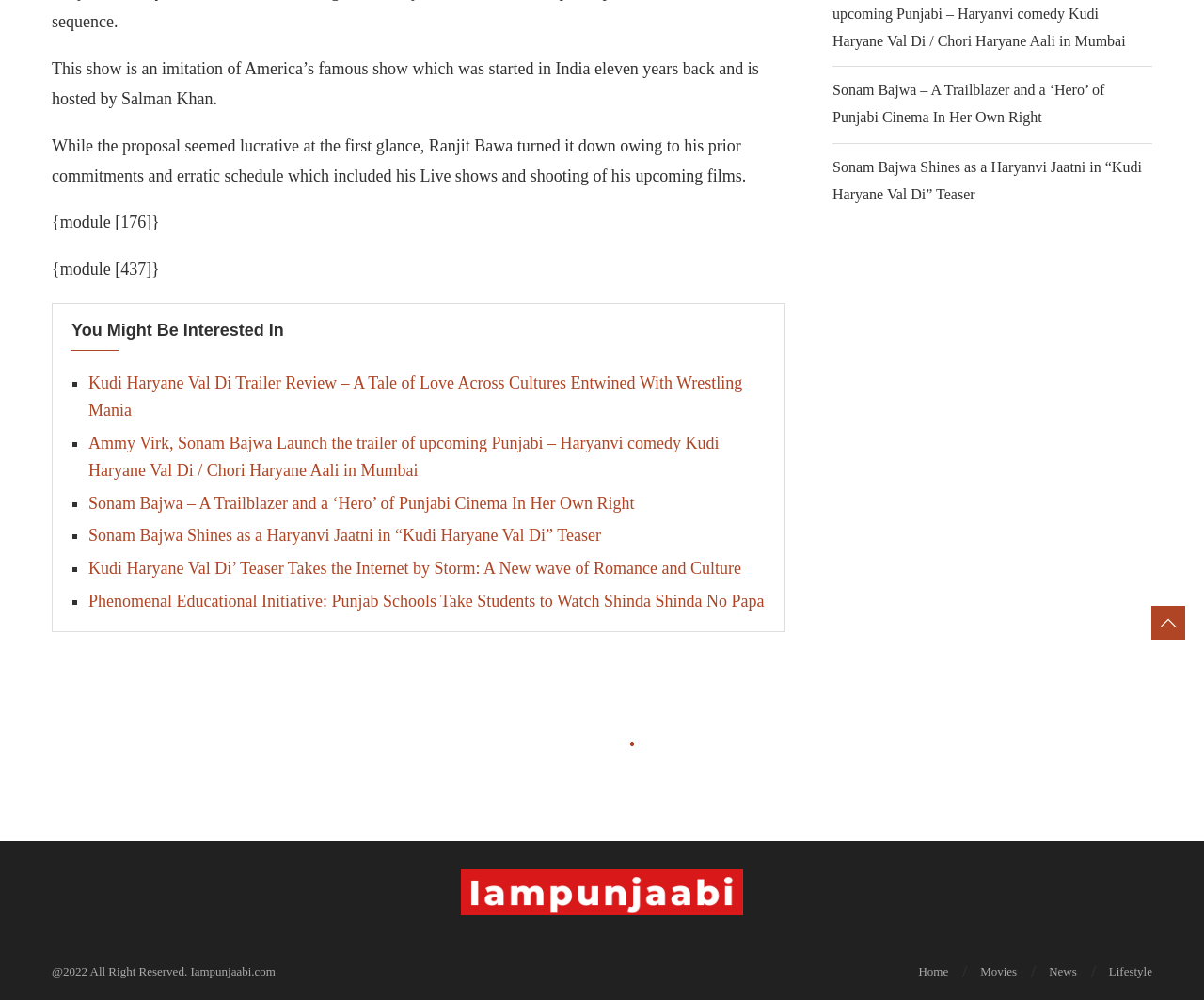Using the description "Lifestyle", locate and provide the bounding box of the UI element.

[0.921, 0.962, 0.957, 0.981]